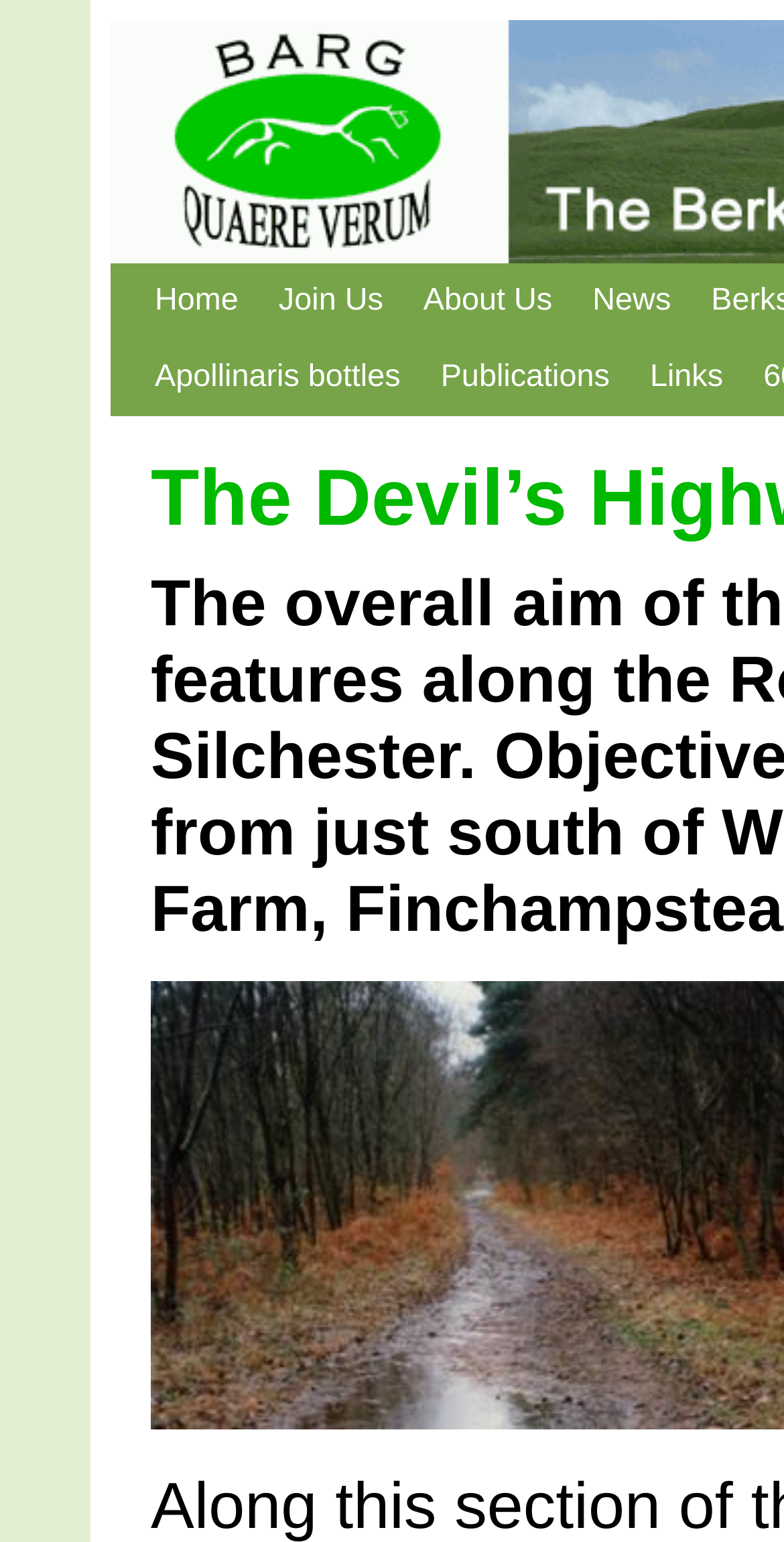Please find and generate the text of the main header of the webpage.

The Devil’s Highway Roman Road Project